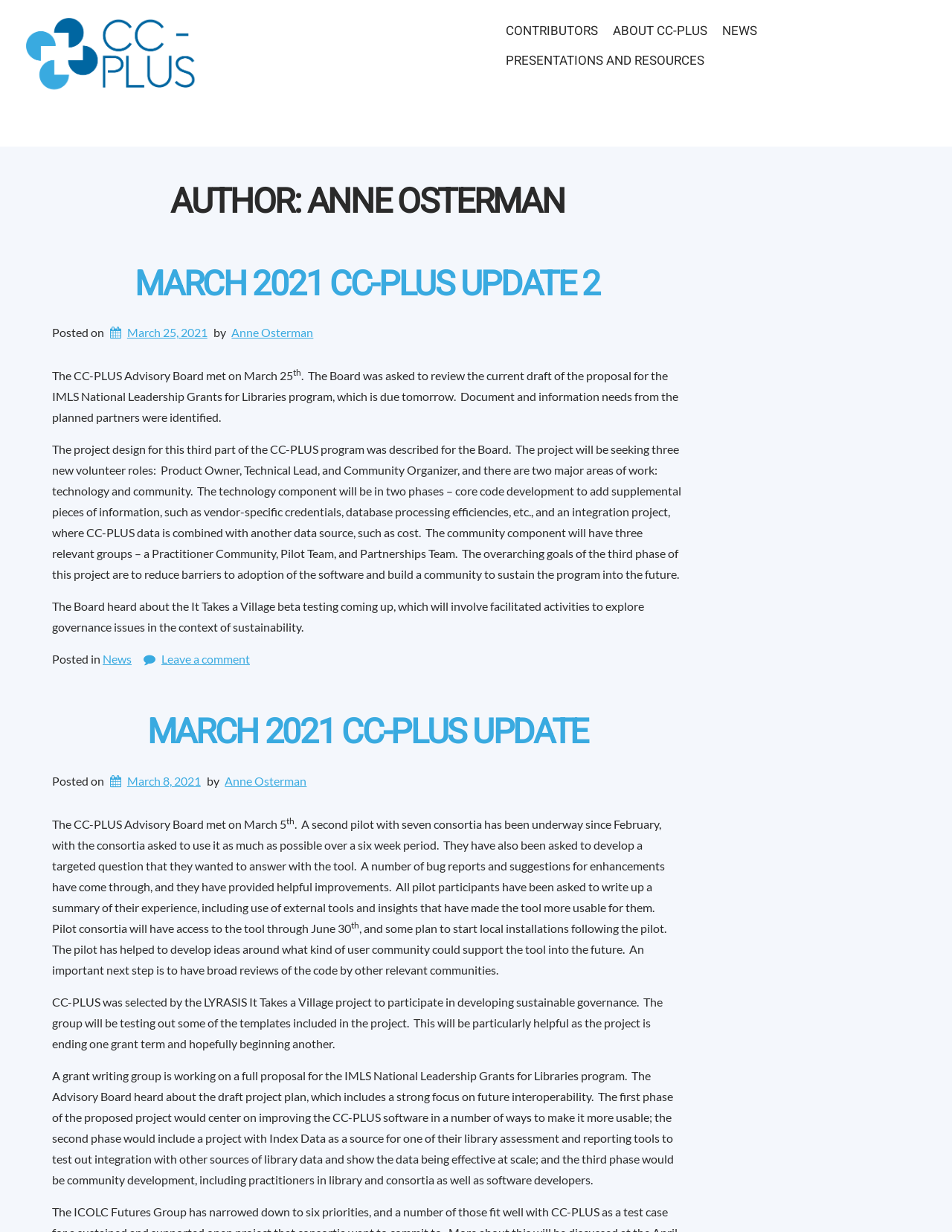Please identify the bounding box coordinates of the element that needs to be clicked to perform the following instruction: "Click the CONTRIBUTORS link".

[0.523, 0.013, 0.636, 0.037]